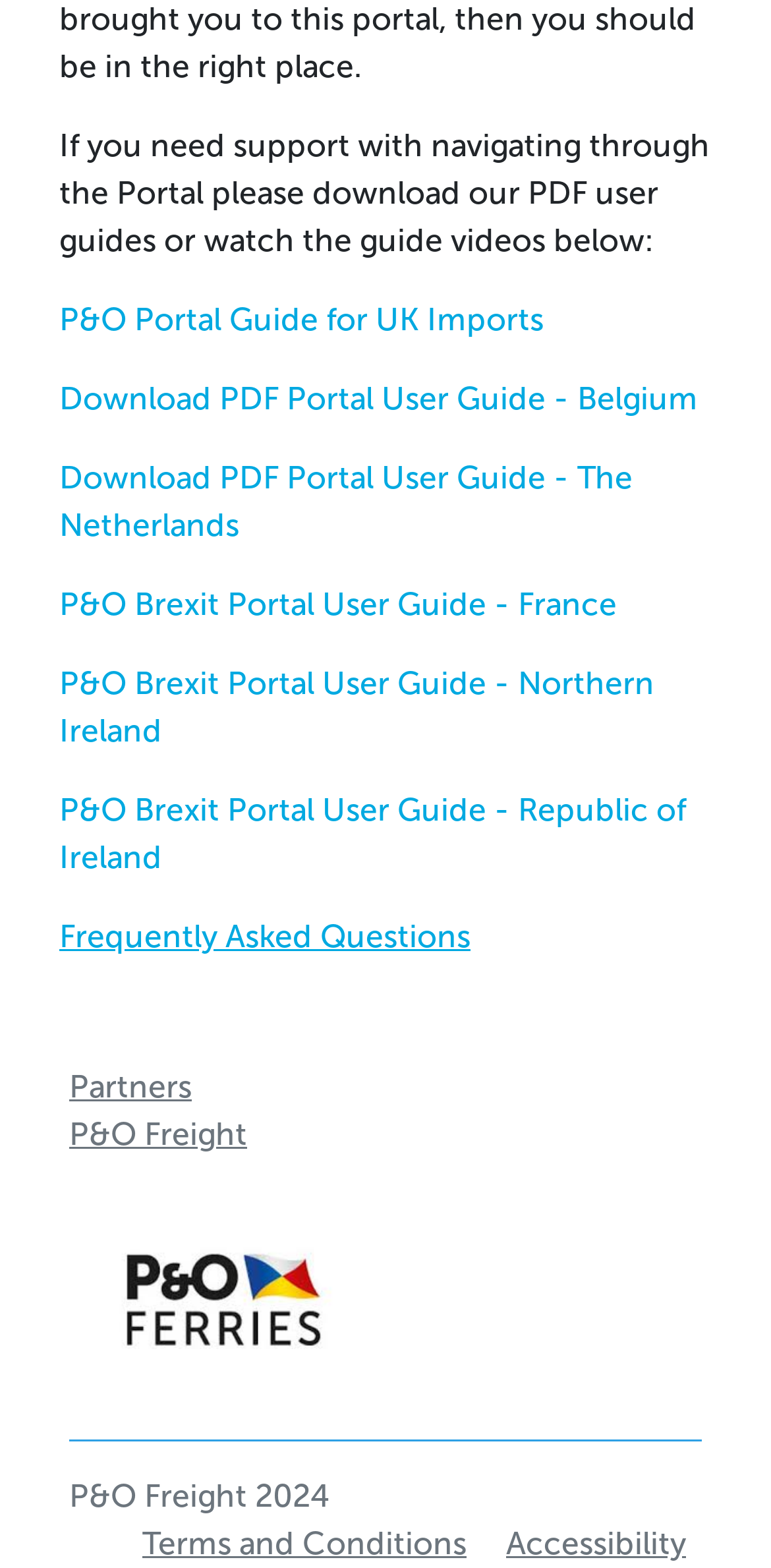Find the bounding box coordinates of the area that needs to be clicked in order to achieve the following instruction: "View the page information". The coordinates should be specified as four float numbers between 0 and 1, i.e., [left, top, right, bottom].

None